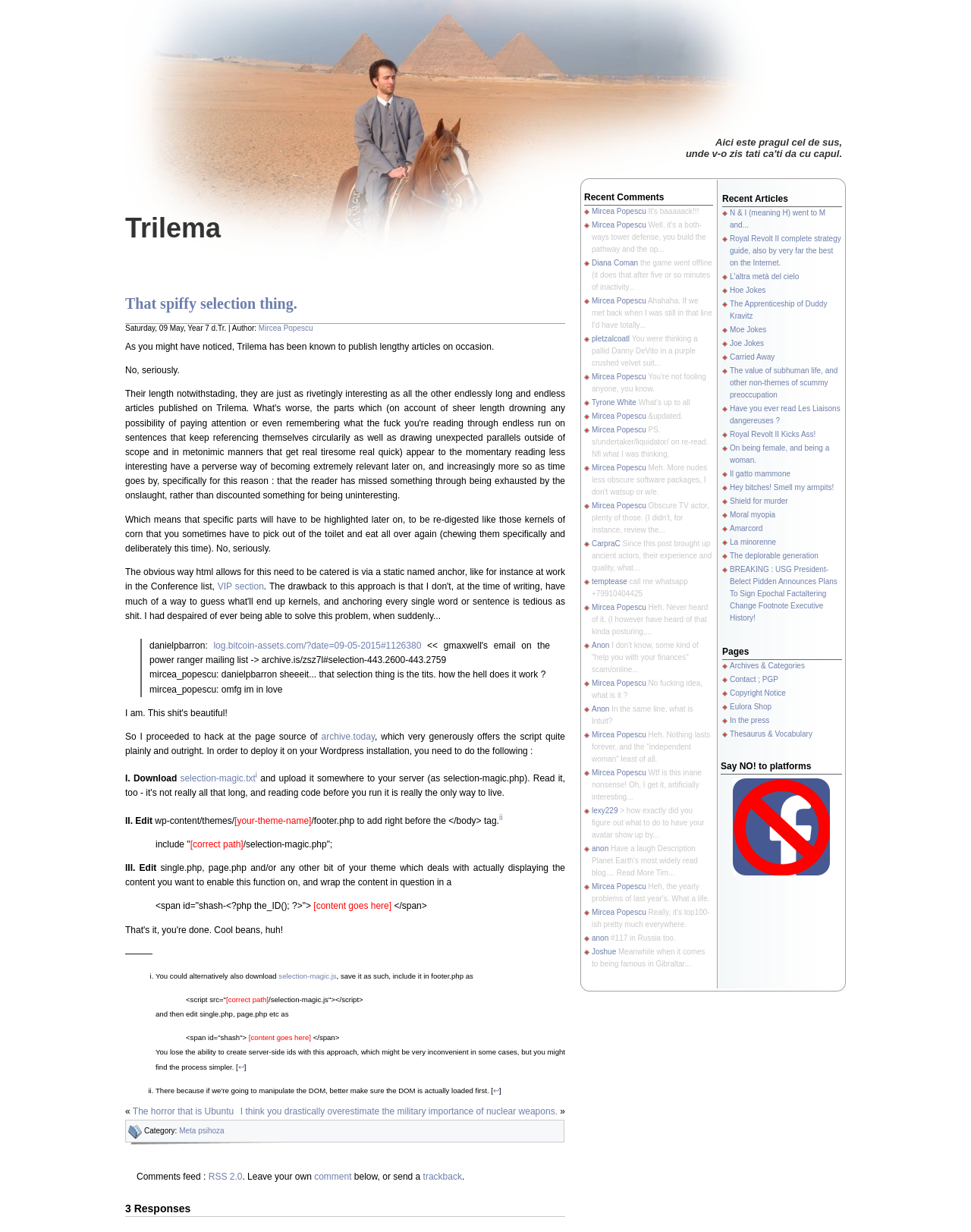Bounding box coordinates are specified in the format (top-left x, top-left y, bottom-right x, bottom-right y). All values are floating point numbers bounded between 0 and 1. Please provide the bounding box coordinate of the region this sentence describes: Archives & Categories

[0.752, 0.537, 0.829, 0.544]